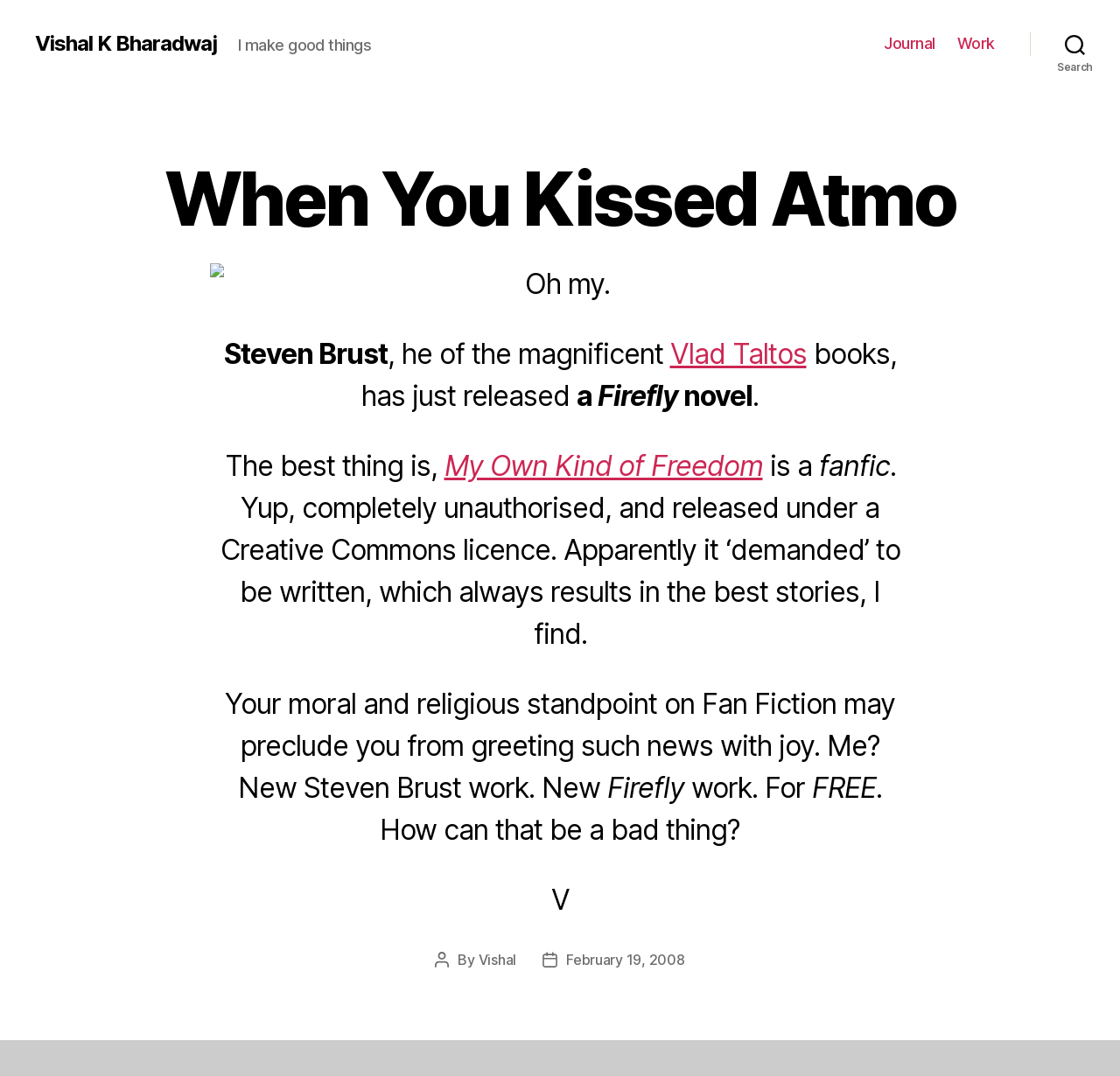Please find the bounding box coordinates for the clickable element needed to perform this instruction: "Click on HOME".

None